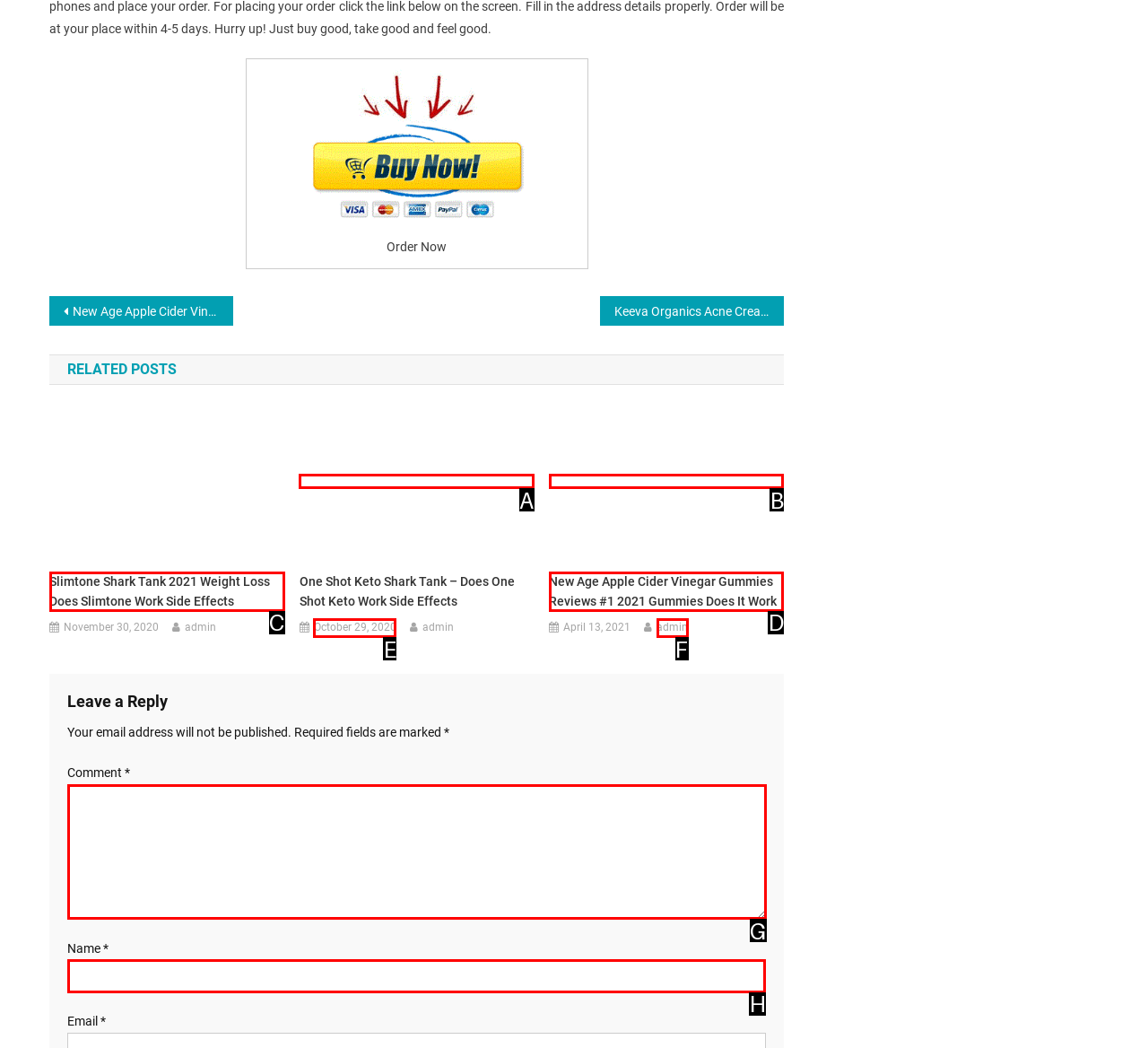Identify the correct letter of the UI element to click for this task: Enter your name
Respond with the letter from the listed options.

H